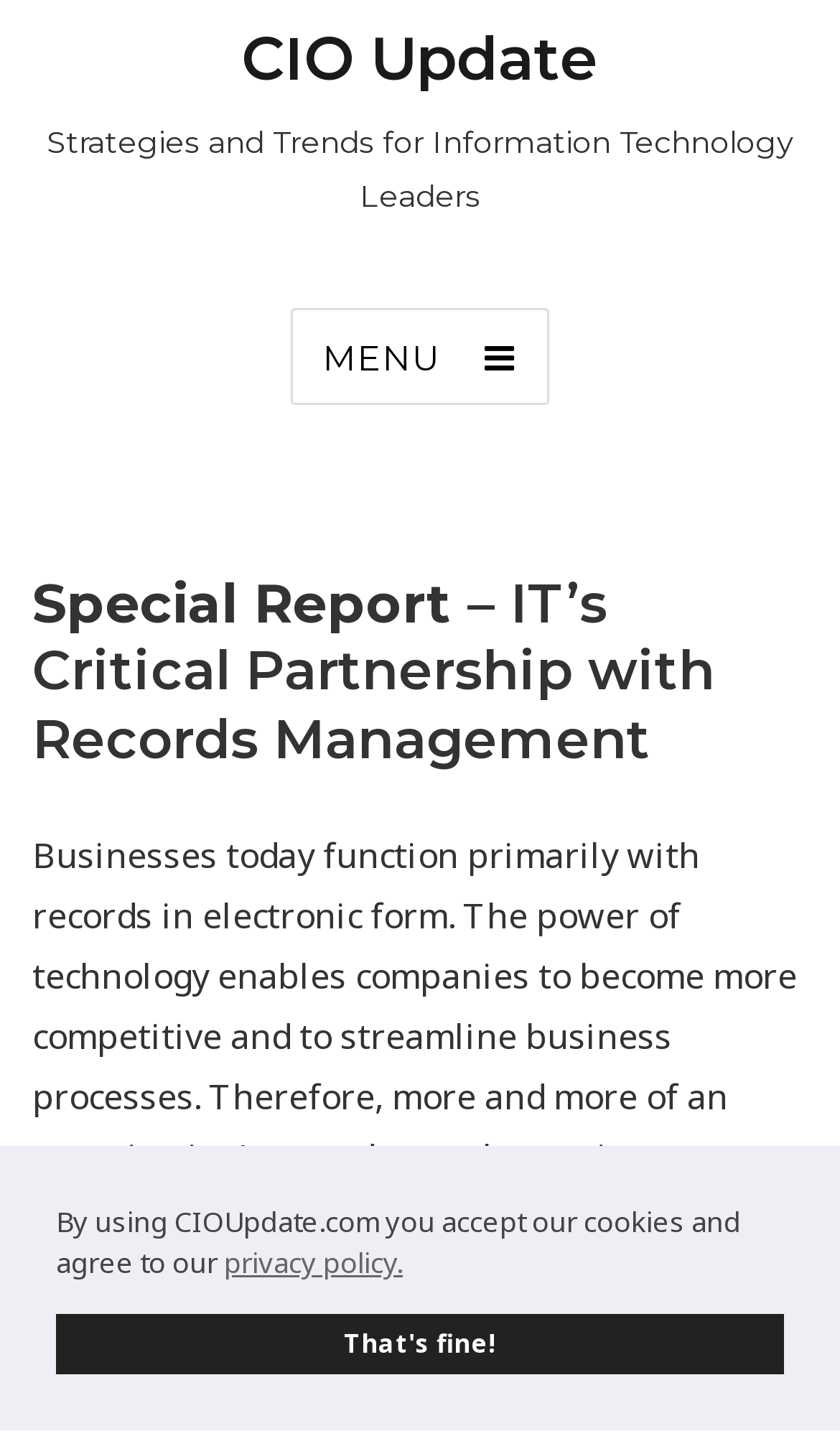Produce an elaborate caption capturing the essence of the webpage.

The webpage appears to be an article or report from CIO Update, with a focus on the critical partnership between IT and records management. At the very top of the page, there is a link to the CIO Update website, accompanied by a brief description of the publication as a resource for information technology leaders.

Below the top section, there is a prominent header that displays the title of the special report, "Special Report – IT’s Critical Partnership with Records Management". This header takes up a significant portion of the page, spanning almost the entire width.

On the top-right side of the page, there is a button labeled "MENU" that, when expanded, controls the site navigation and social navigation. This button is positioned above a dialog box related to cookie consent, which is located near the bottom of the page. The dialog box contains a brief message about accepting cookies and agreeing to the privacy policy, along with two buttons: "learn more about cookies" and "dismiss cookie message".

Overall, the webpage appears to be a formal and informative article or report, with a clear focus on the topic of IT and records management.